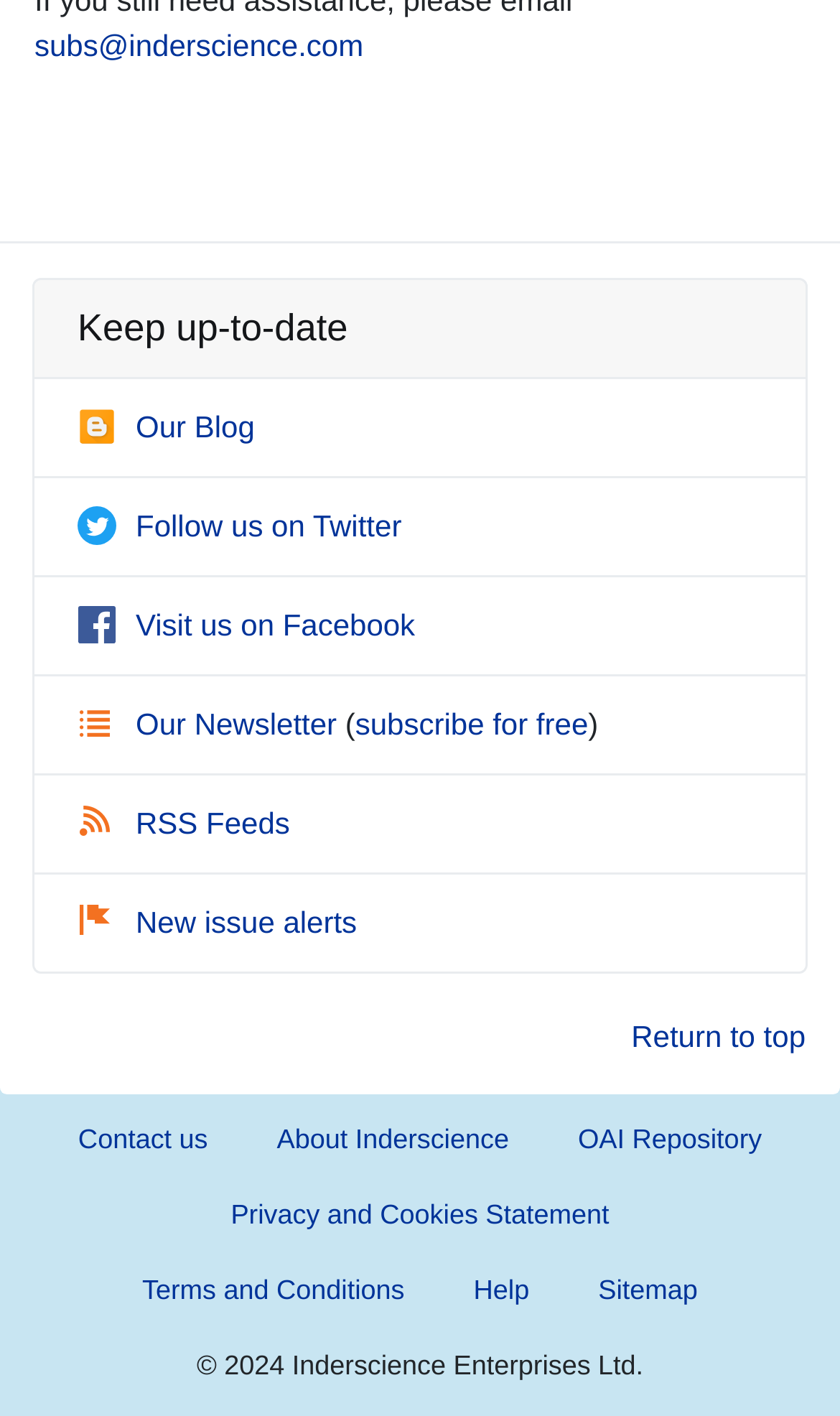Can you find the bounding box coordinates for the element that needs to be clicked to execute this instruction: "Visit Inderscience on Facebook"? The coordinates should be given as four float numbers between 0 and 1, i.e., [left, top, right, bottom].

[0.092, 0.429, 0.494, 0.453]